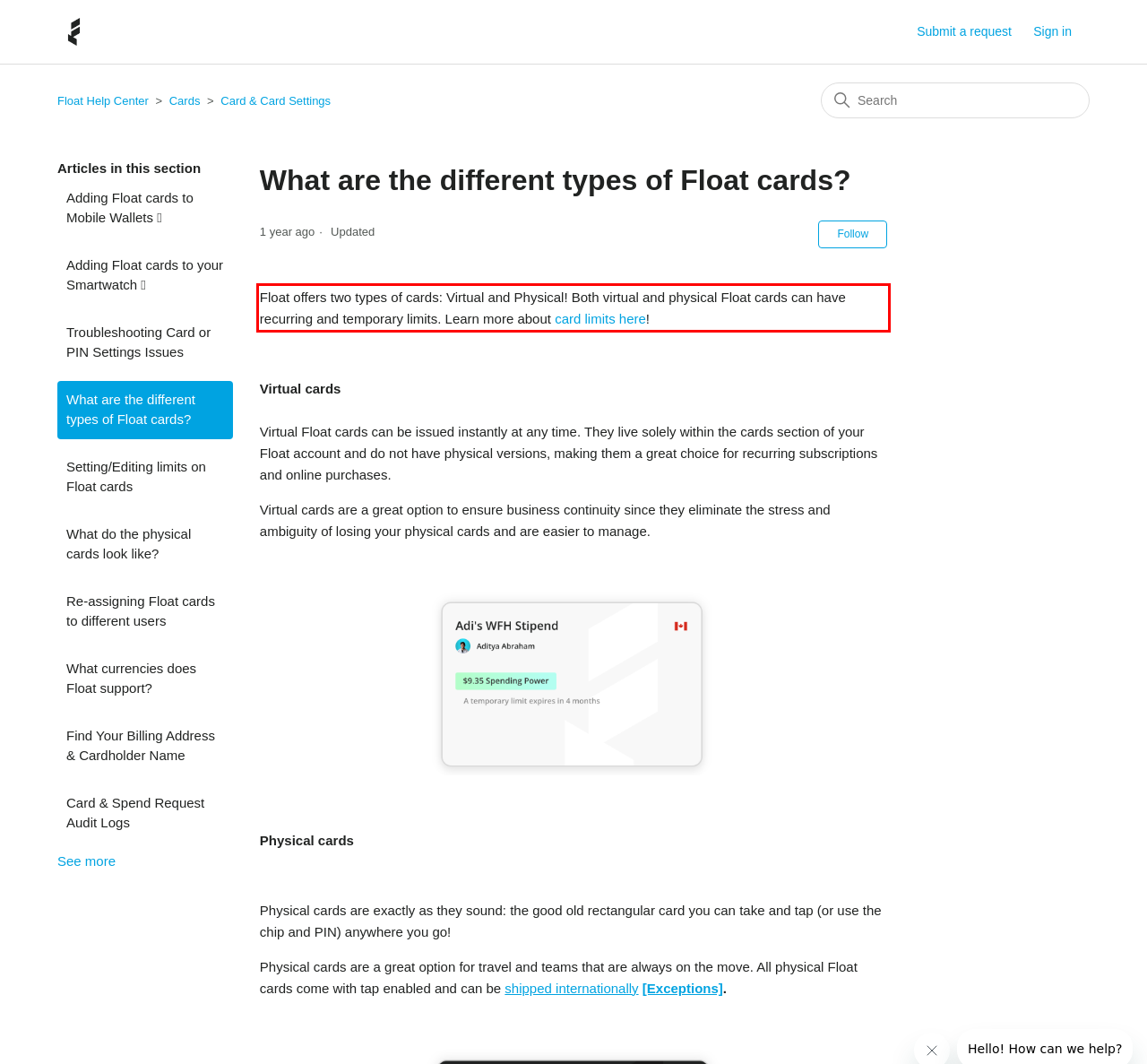Inspect the webpage screenshot that has a red bounding box and use OCR technology to read and display the text inside the red bounding box.

Float offers two types of cards: Virtual and Physical! Both virtual and physical Float cards can have recurring and temporary limits. Learn more about card limits here!